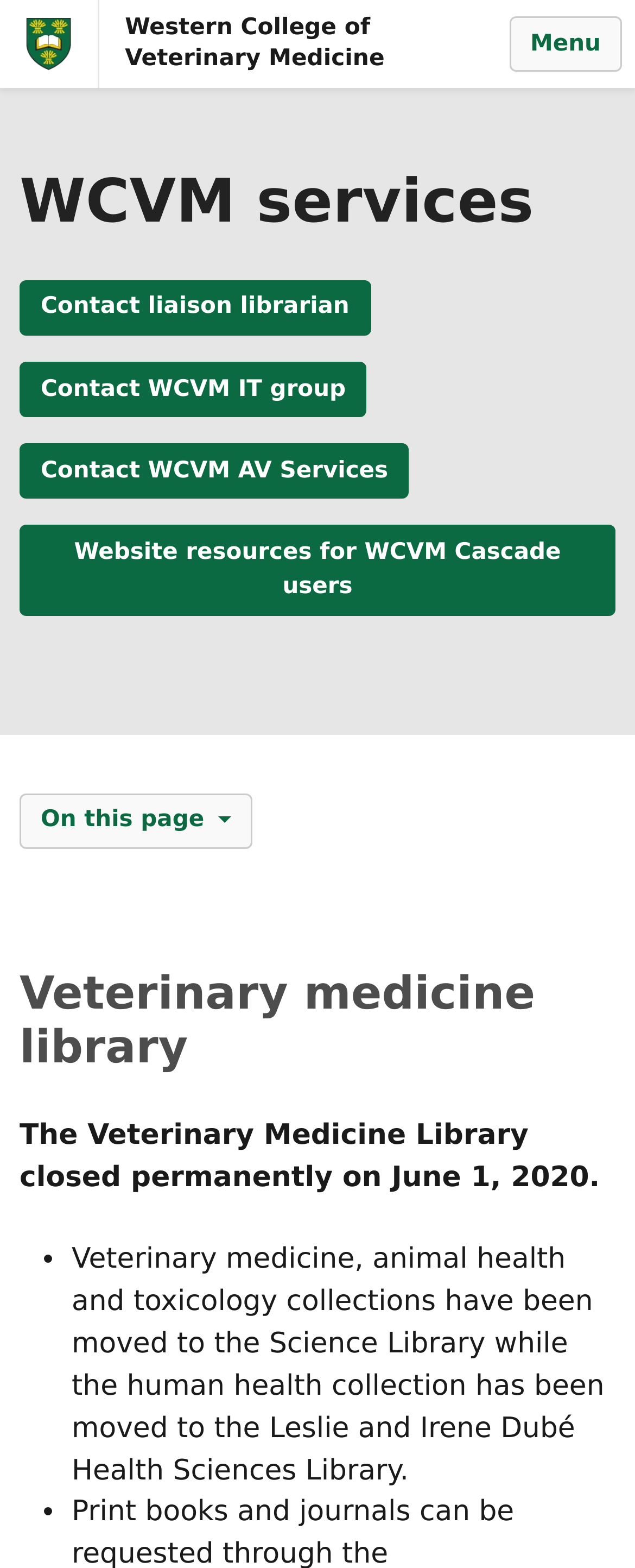Identify the bounding box coordinates necessary to click and complete the given instruction: "Contact the liaison librarian".

[0.031, 0.178, 0.584, 0.214]